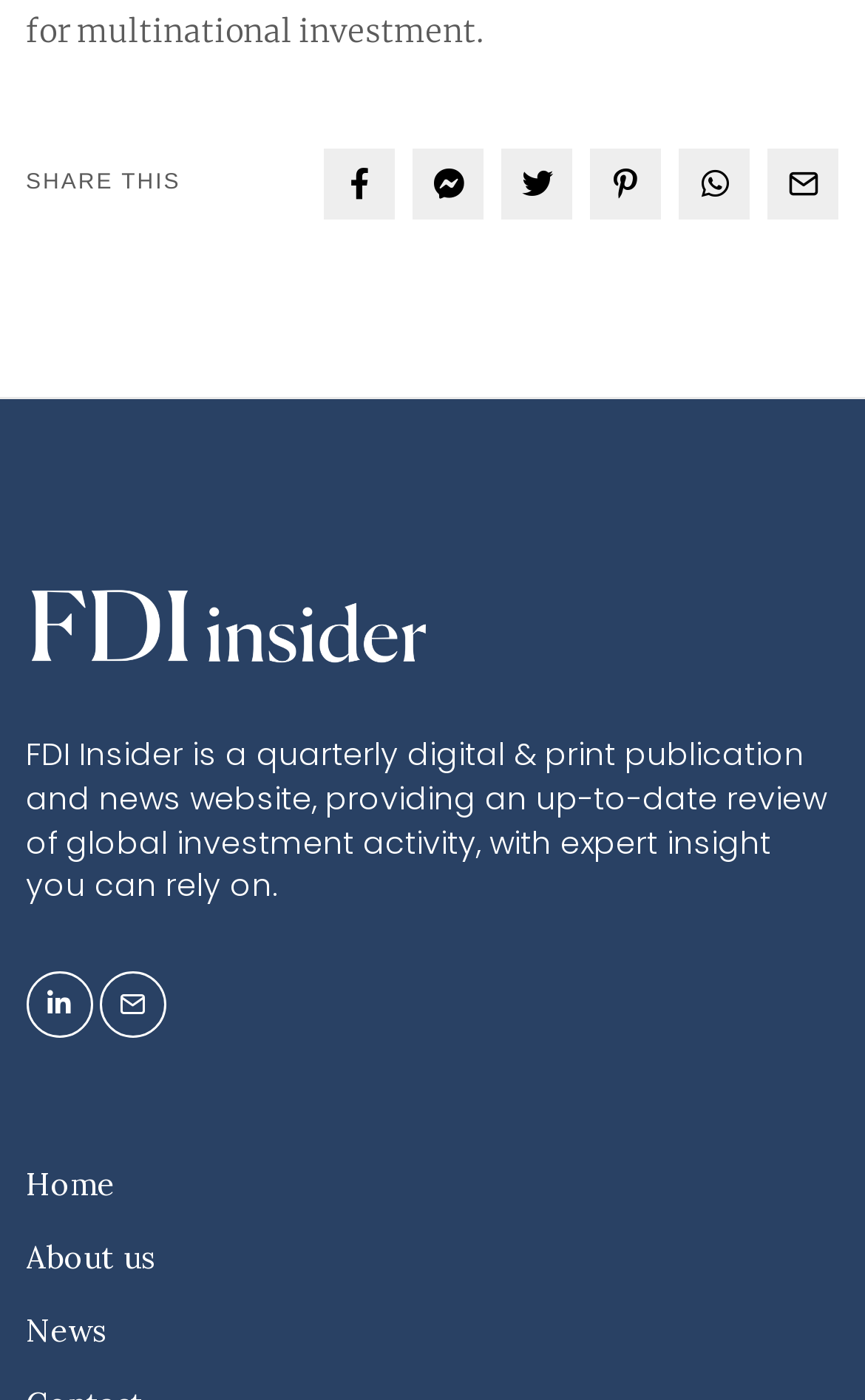Locate the bounding box coordinates of the clickable area needed to fulfill the instruction: "Share this page".

[0.03, 0.123, 0.209, 0.14]